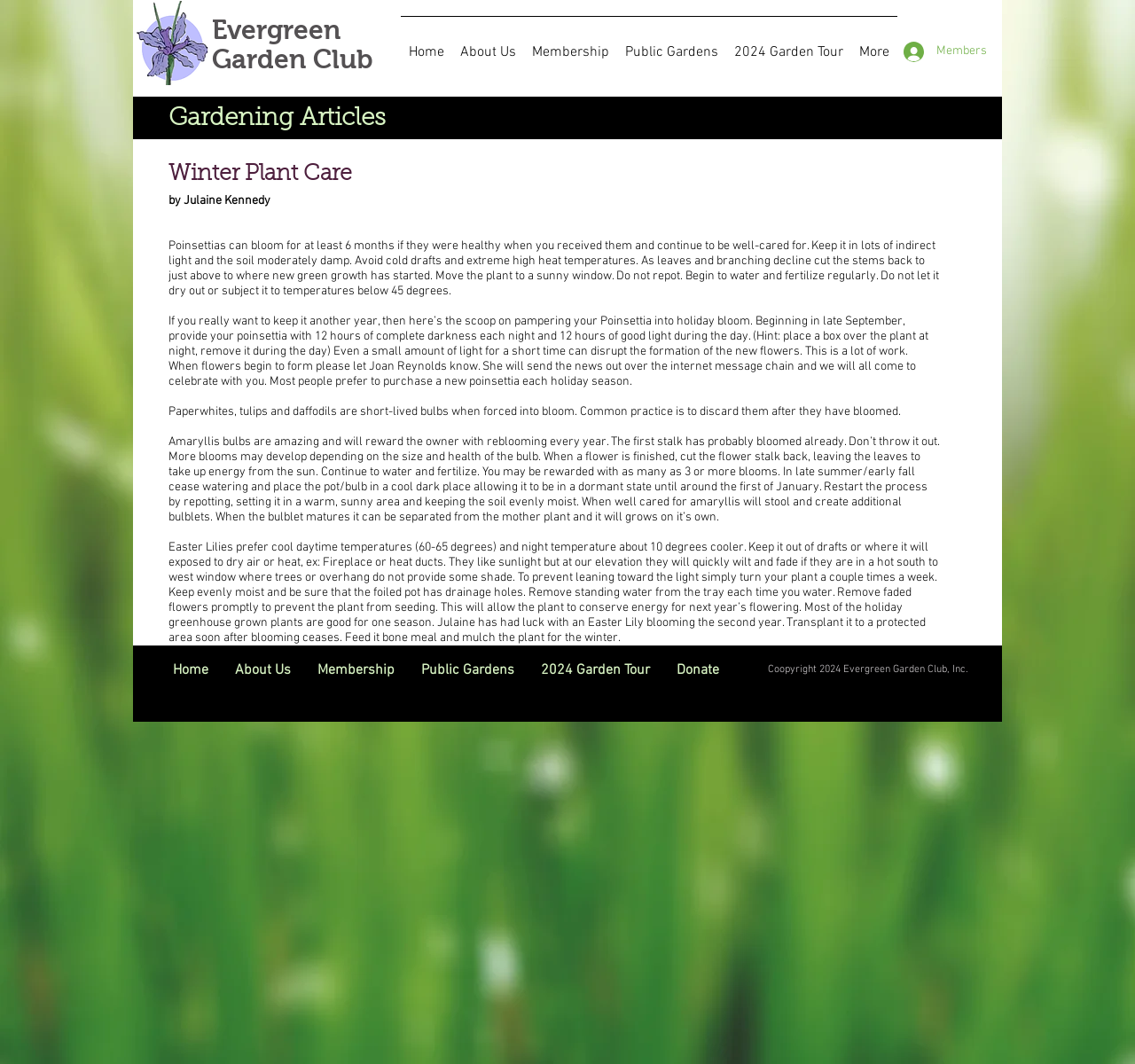Look at the image and write a detailed answer to the question: 
What is the name of the garden club?

The name of the garden club can be found in the heading element with the text 'Evergreen Garden Club' which is located at the top of the webpage, and also in the logo image with the description 'Evergreen Garden Club logo'.